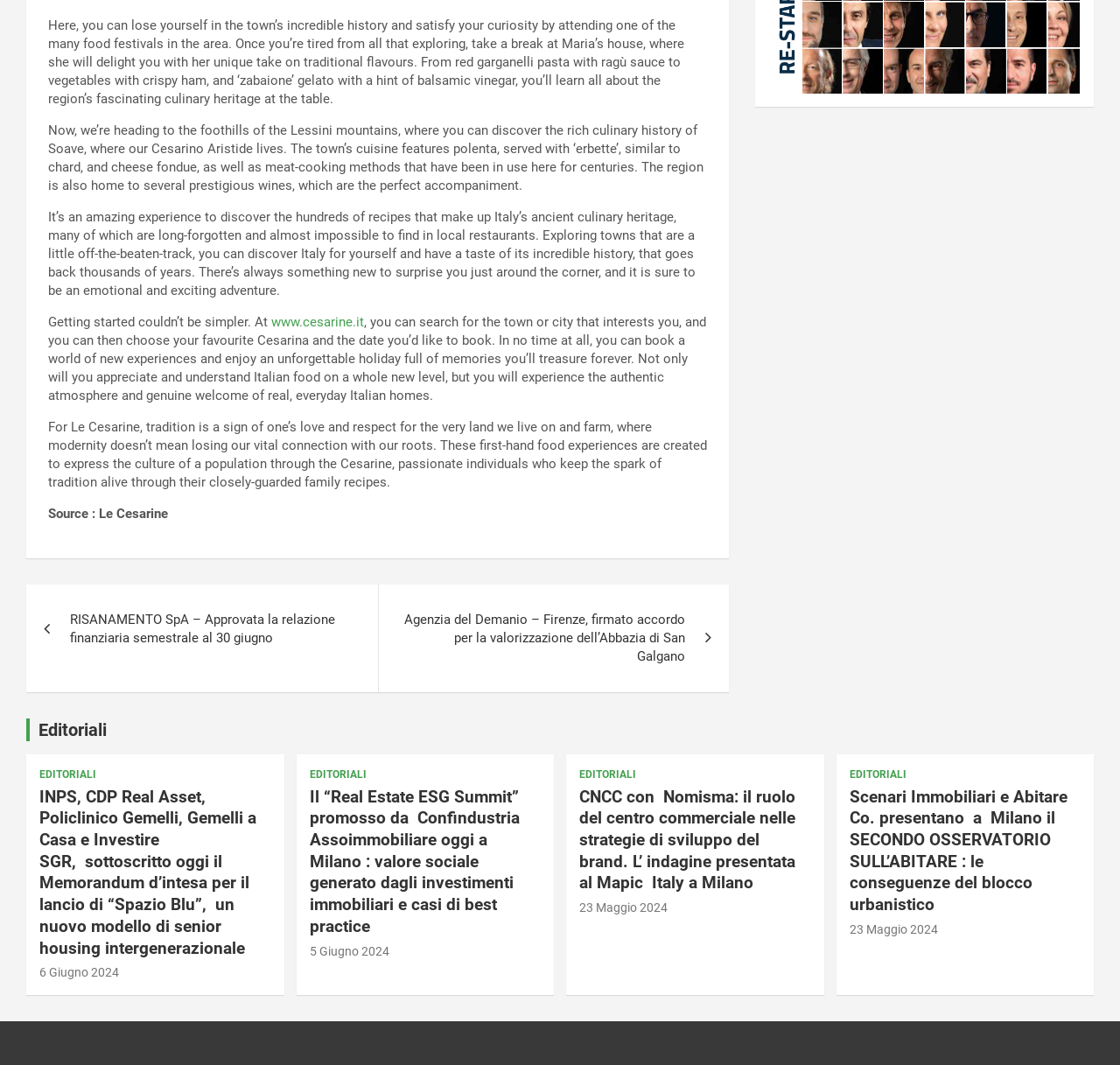What is the name of the website?
Based on the image content, provide your answer in one word or a short phrase.

www.cesarine.it